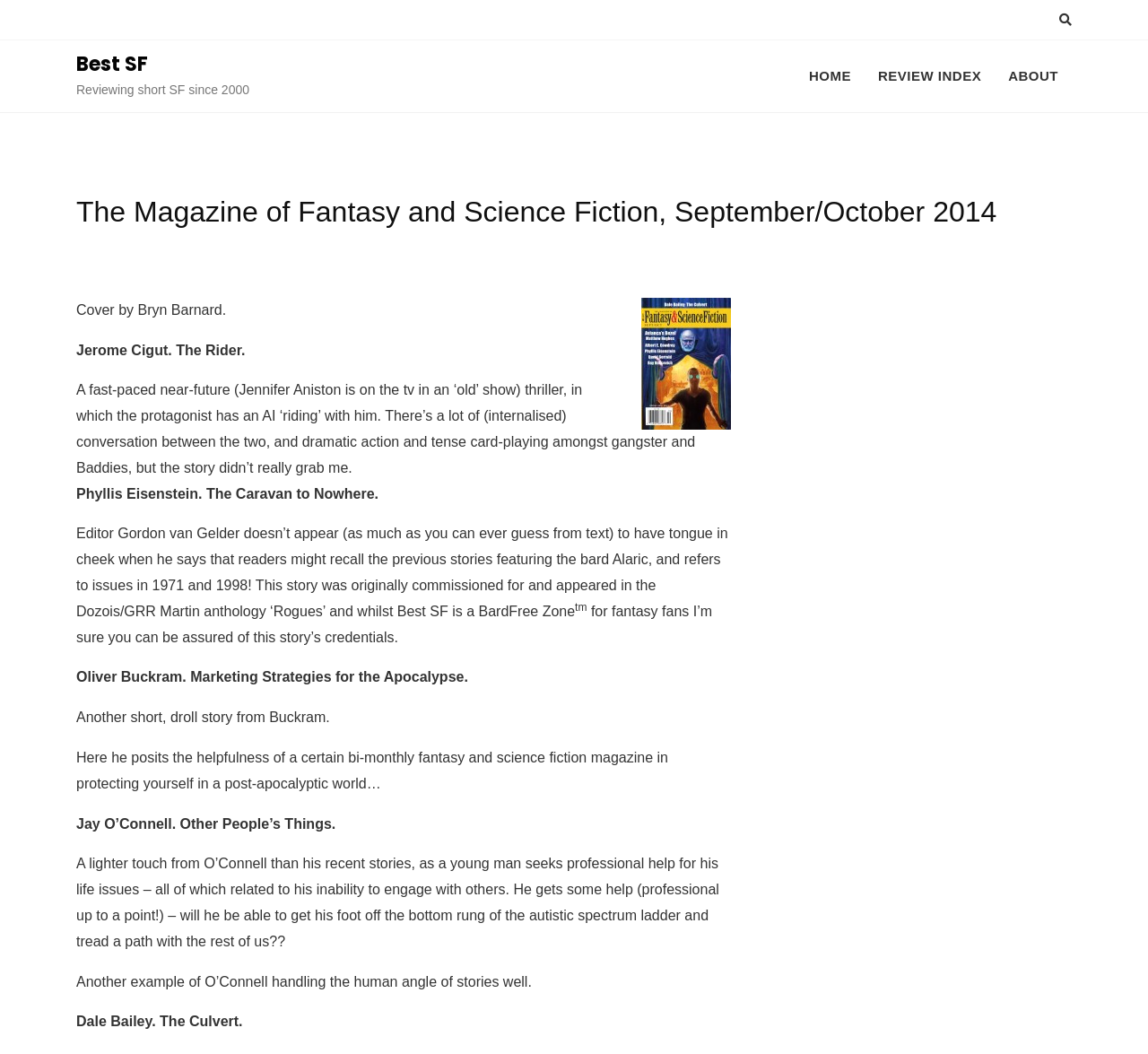Can you give a detailed response to the following question using the information from the image? How many stories are reviewed on this webpage?

I counted the number of story reviews by examining the StaticText elements with story titles and descriptions, and found six distinct stories being reviewed.